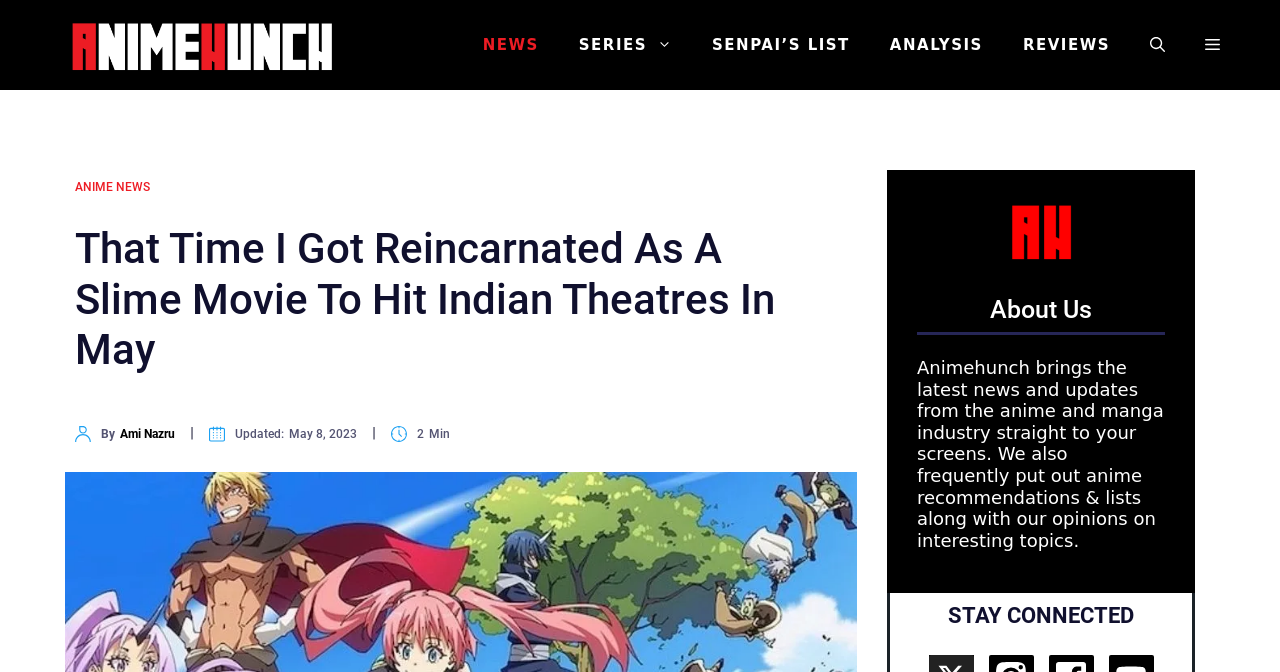Please find and report the bounding box coordinates of the element to click in order to perform the following action: "Learn more about the author Ami Nazru". The coordinates should be expressed as four float numbers between 0 and 1, in the format [left, top, right, bottom].

[0.094, 0.635, 0.137, 0.656]